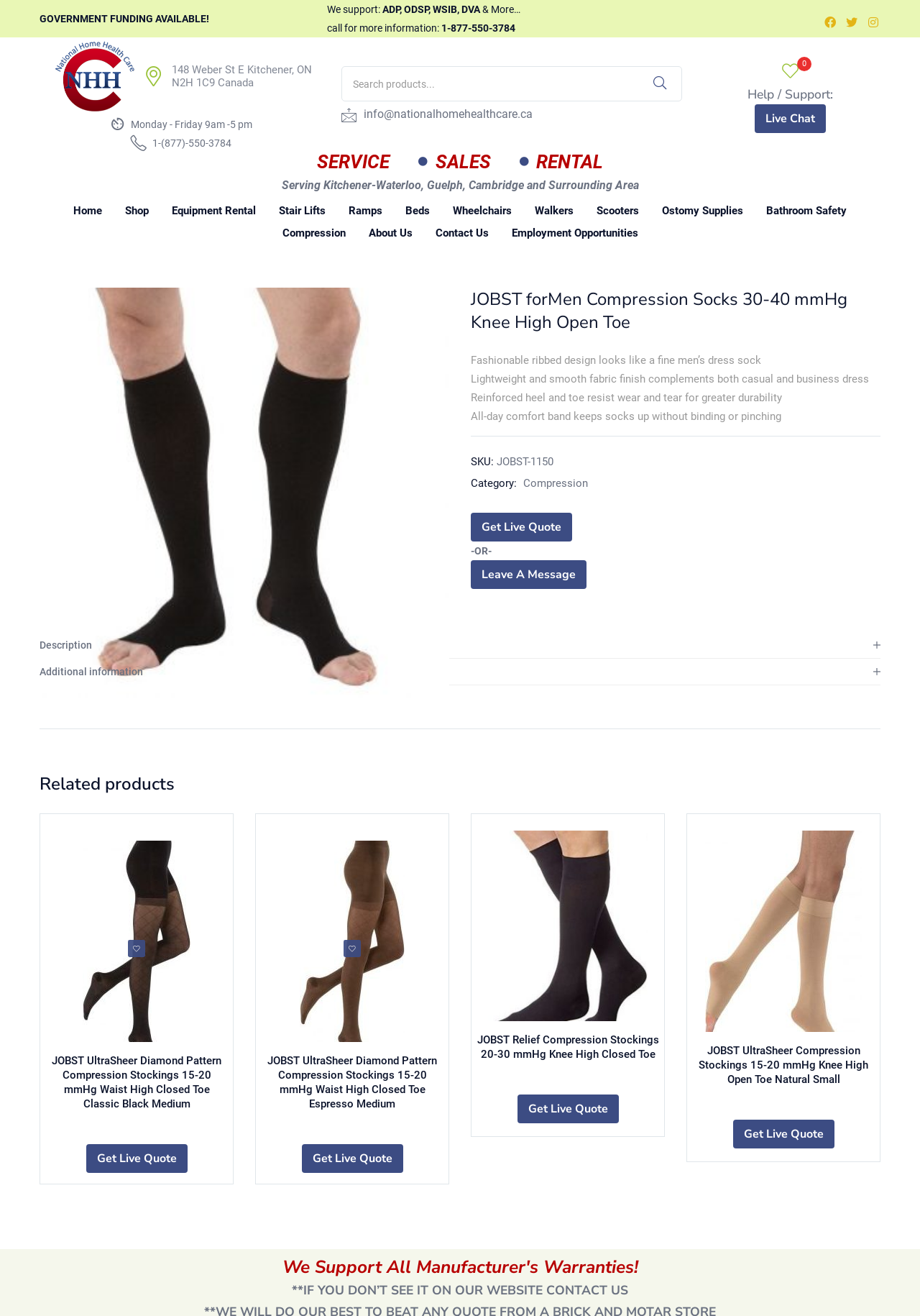Summarize the contents and layout of the webpage in detail.

This webpage is about JOBST forMen Compression Socks 30-40 mmHg Knee High Open Toe, a product offered by National Homehealth Care. At the top of the page, there is a prominent notice about government funding availability and a call to action to inquire about more information. Below this, there are links to social media platforms and a search bar.

On the left side of the page, there is a navigation menu with links to various categories, including Home, Shop, Equipment Rental, and more. Below this menu, there is a section highlighting the company's service areas, including Kitchener-Waterloo, Guelph, Cambridge, and surrounding areas.

The main content of the page is dedicated to the product description, featuring a large image of the compression socks. The product details include a brief description, highlighting the fashionable ribbed design, lightweight and smooth fabric, and reinforced heel and toe for durability. There are also specifications, such as the SKU and category, and a call to action to get a live quote or leave a message.

Below the product description, there are tabs for additional information, including a description and additional details. Further down, there is a section showcasing related products, including JOBST UltraSheer Diamond Pattern Compression Stockings in different colors and sizes. Each related product has a link to its own page, as well as an option to add it to a wishlist.